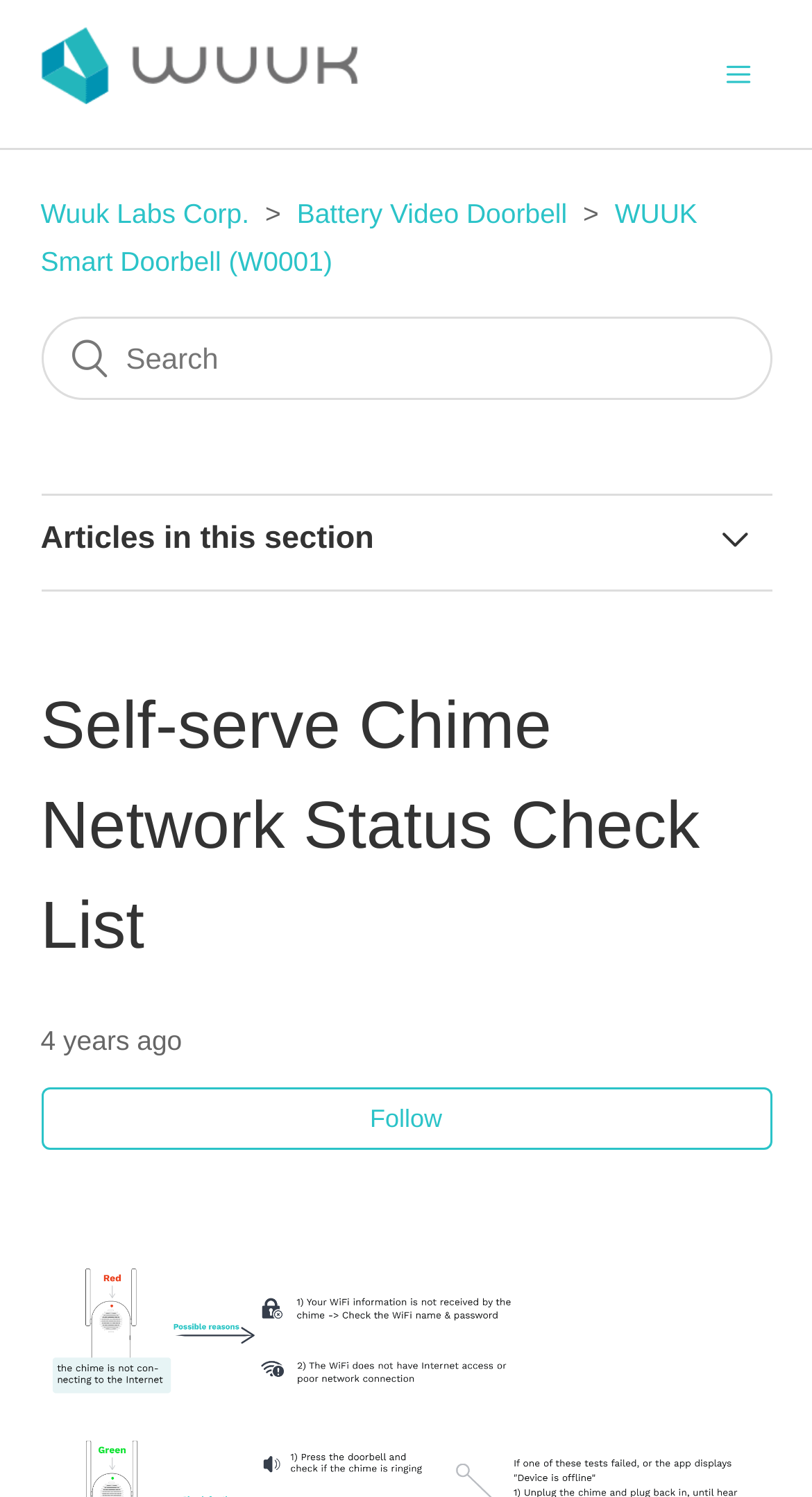Please answer the following question using a single word or phrase: 
What is the purpose of the search box?

To search for articles